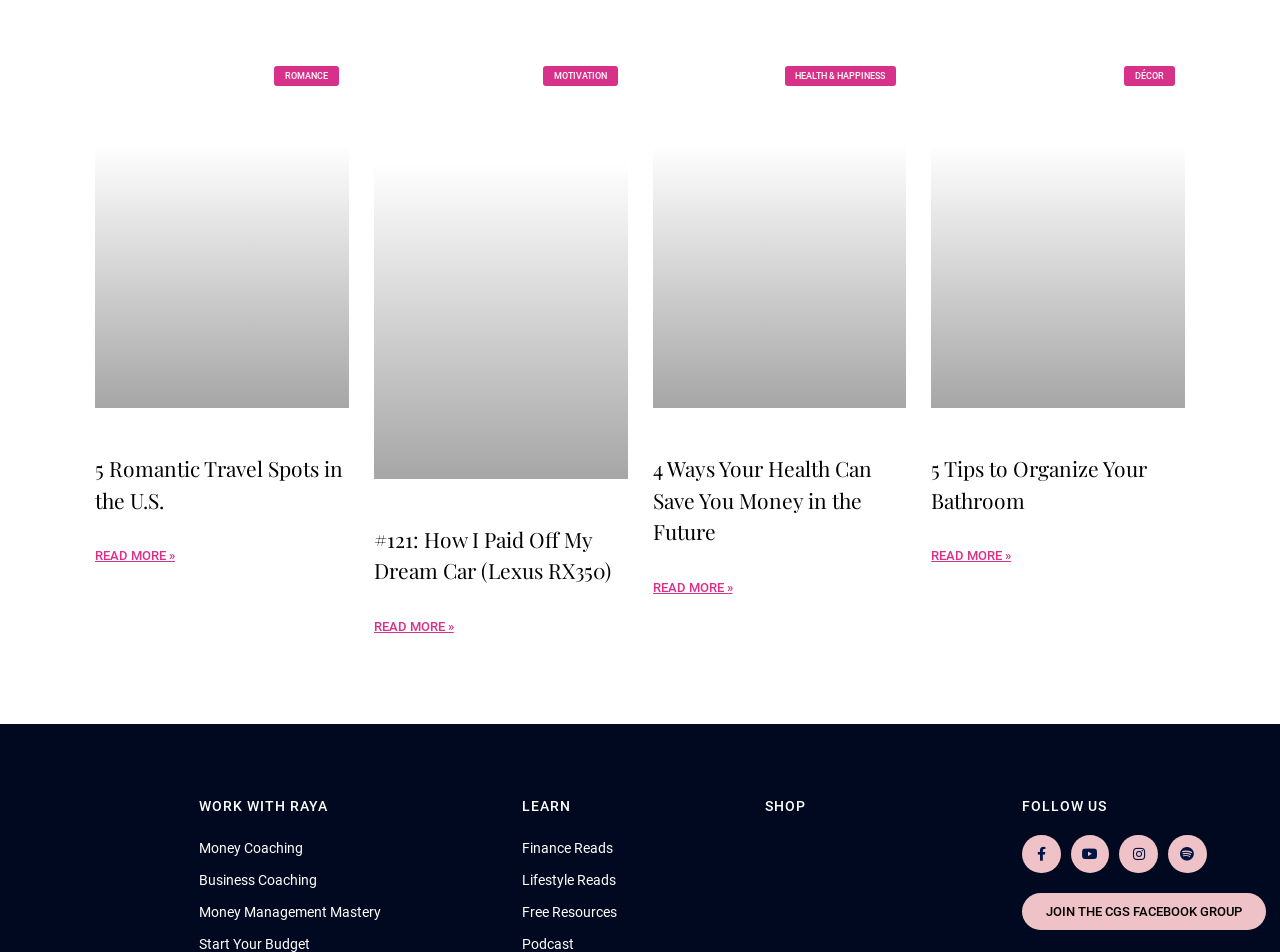Given the following UI element description: "parent_node: HEALTH & HAPPINESS", find the bounding box coordinates in the webpage screenshot.

[0.51, 0.059, 0.708, 0.429]